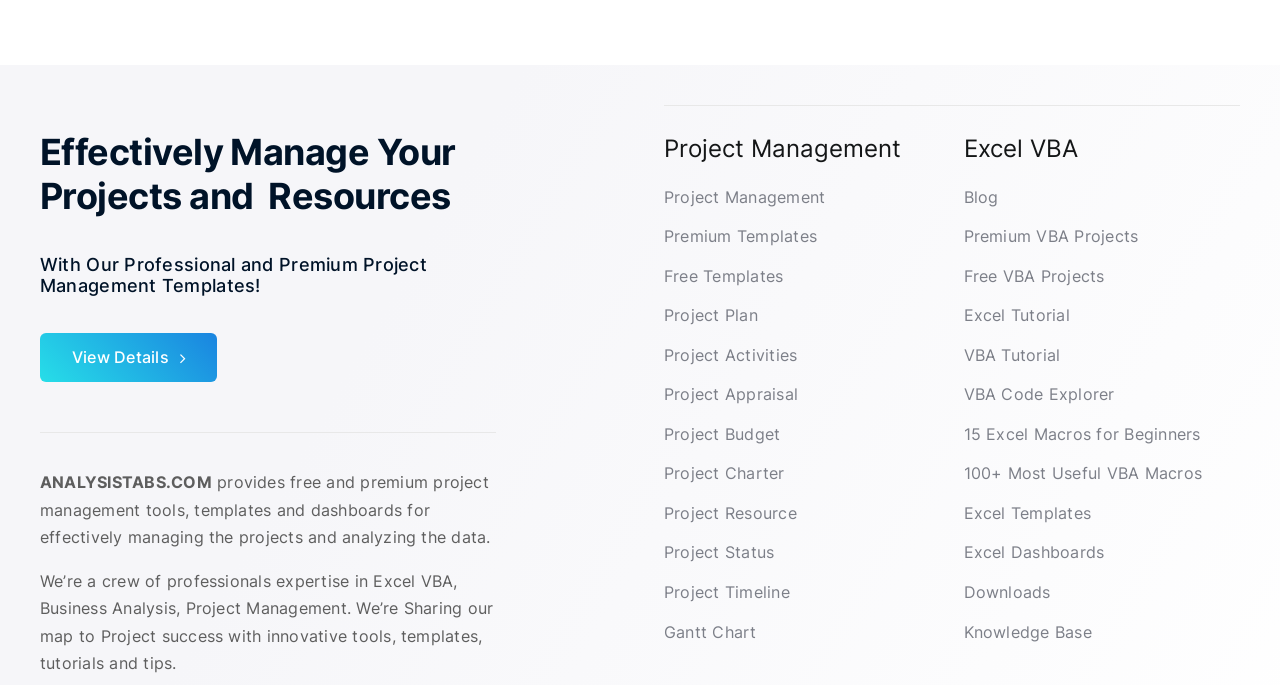Identify the coordinates of the bounding box for the element that must be clicked to accomplish the instruction: "Discover project appraisal tools".

[0.519, 0.557, 0.735, 0.6]